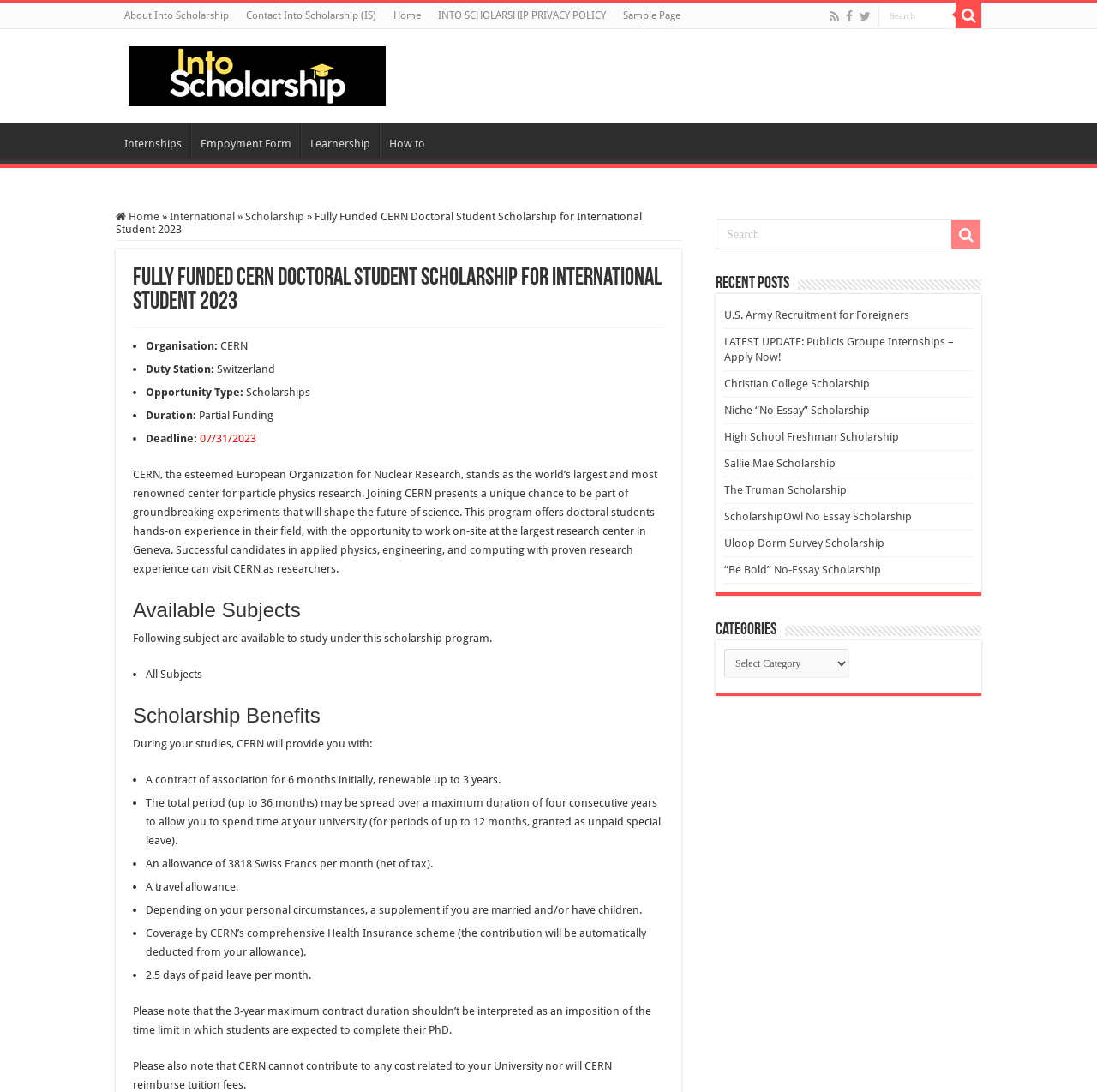Please specify the bounding box coordinates for the clickable region that will help you carry out the instruction: "Search for a scholarship".

[0.801, 0.002, 0.871, 0.025]